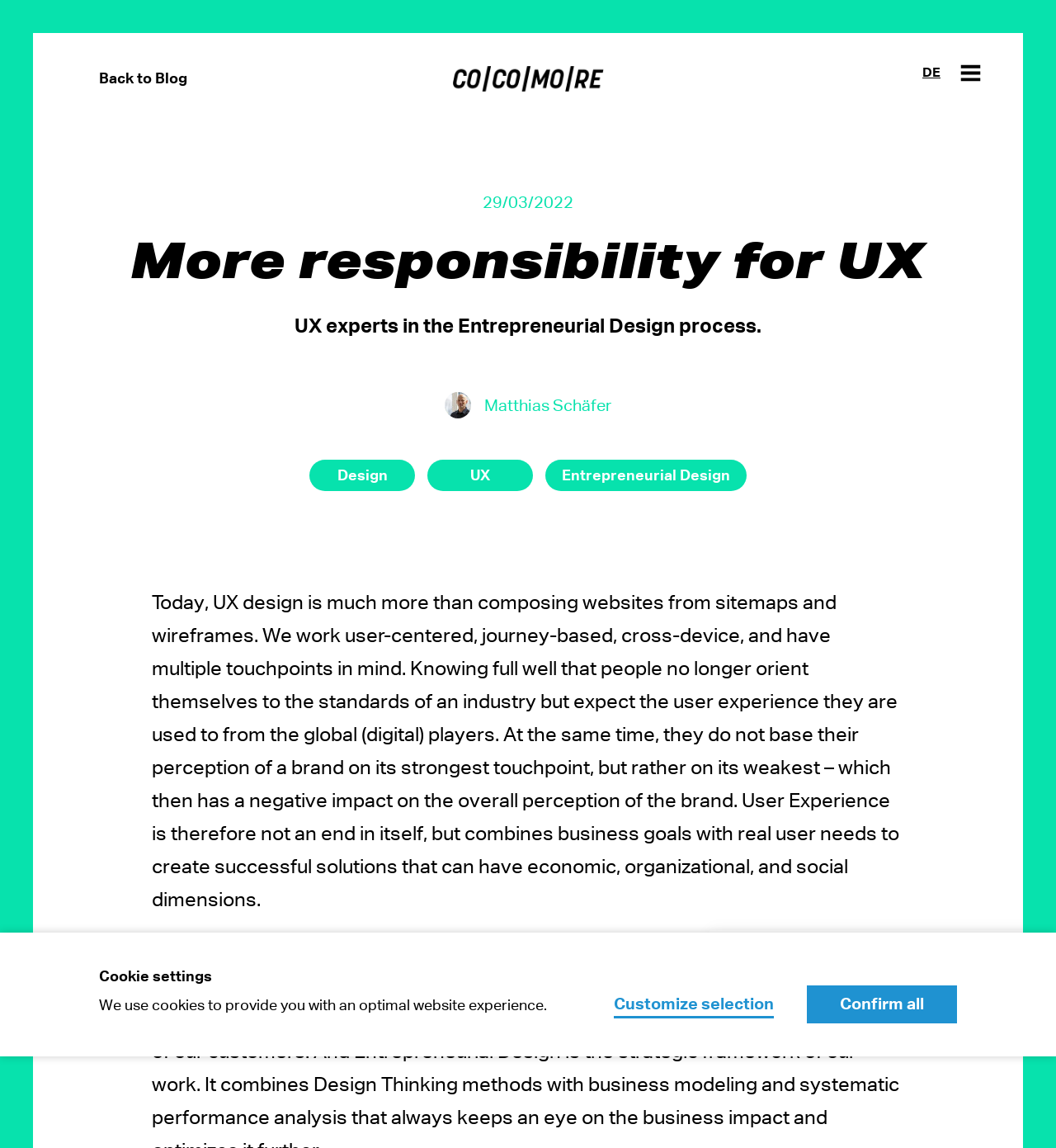How many links are in the main menu?
Look at the image and respond with a one-word or short phrase answer.

4